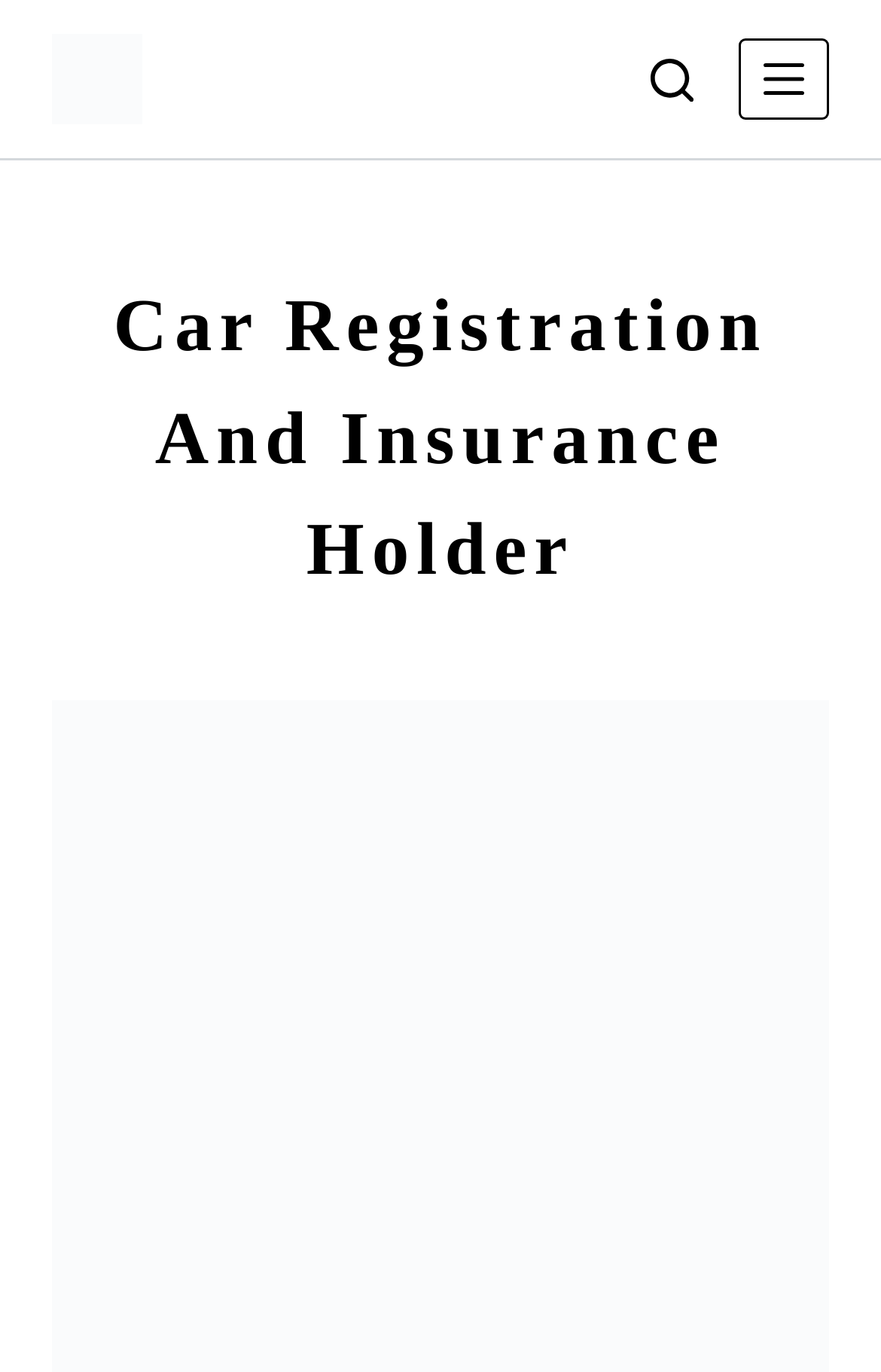Please reply to the following question using a single word or phrase: 
Is the header a landmark?

No